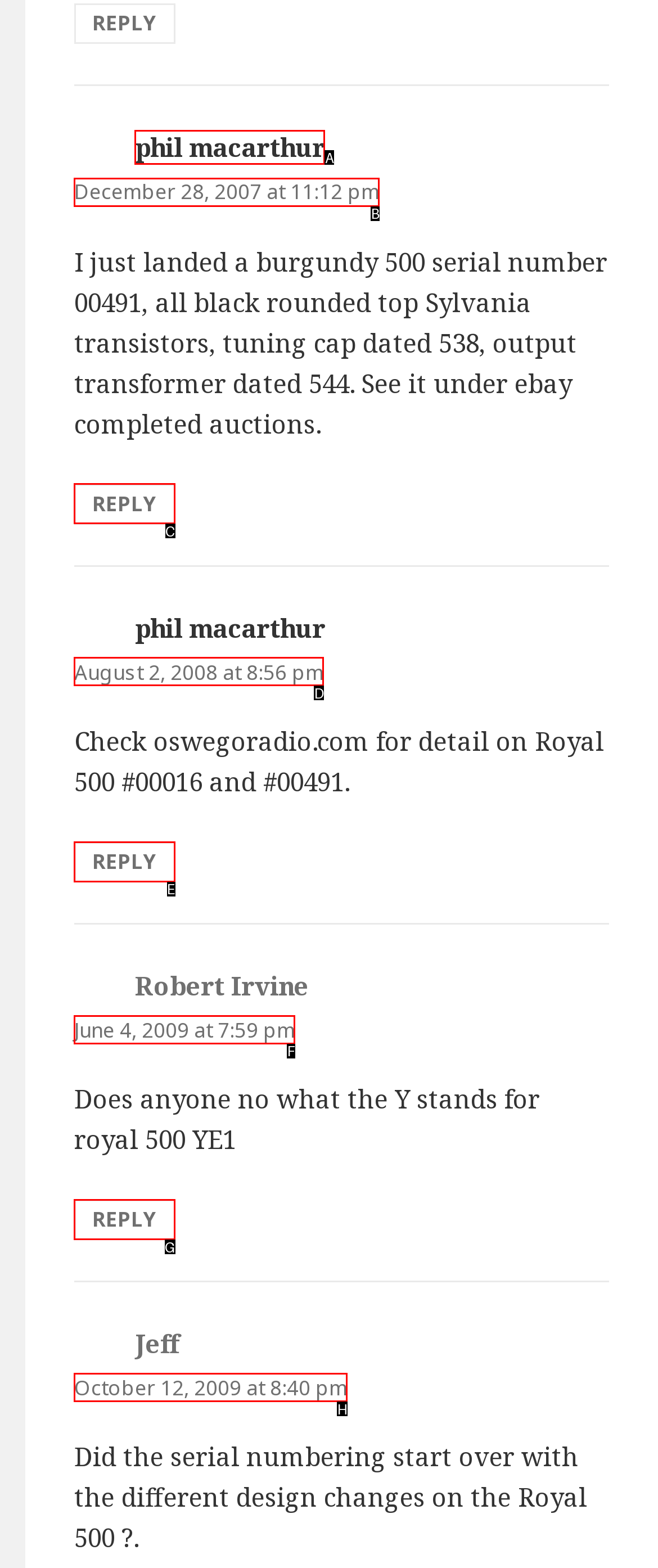Please indicate which HTML element should be clicked to fulfill the following task: View phil macarthur's profile. Provide the letter of the selected option.

A